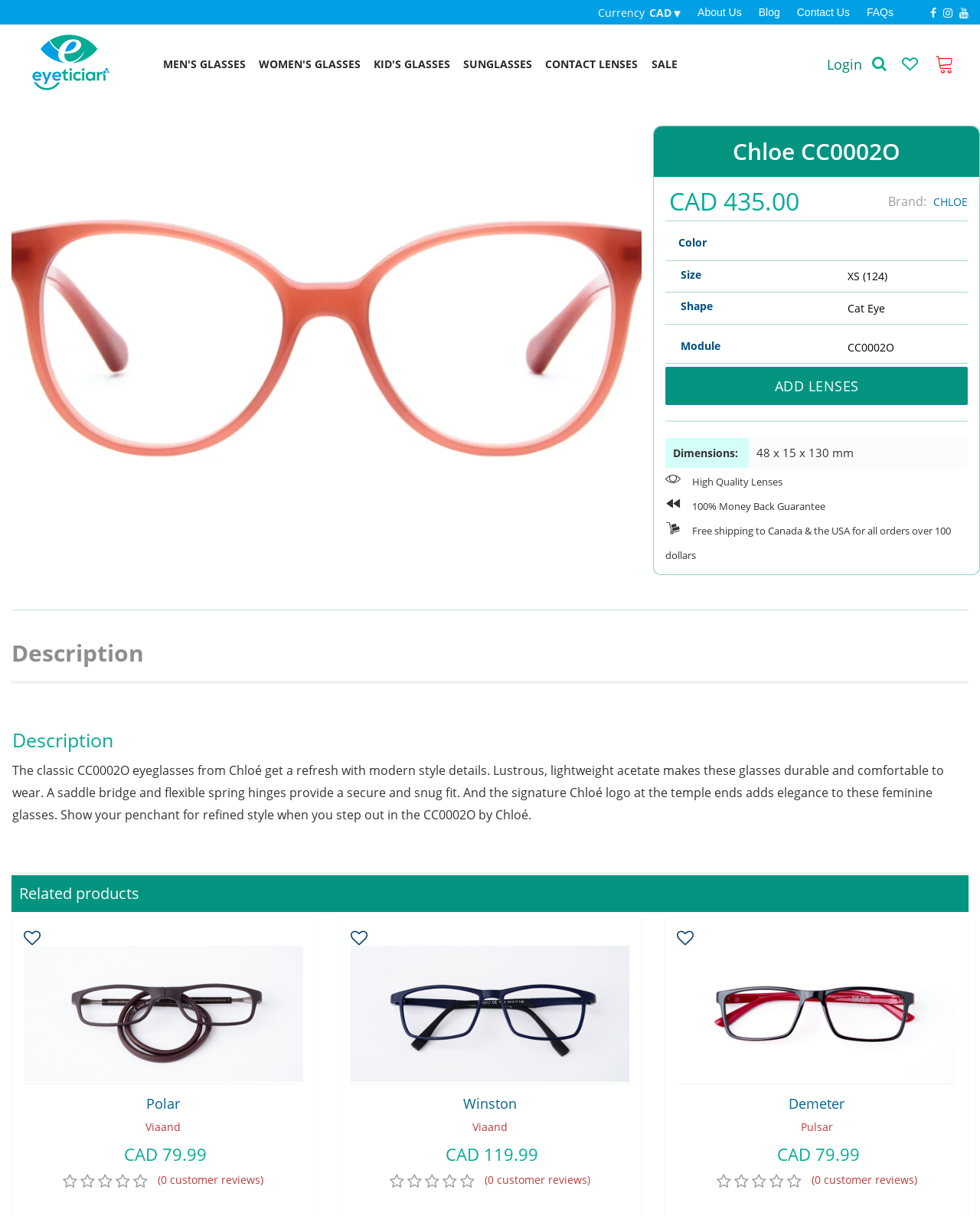Find the bounding box coordinates of the area that needs to be clicked in order to achieve the following instruction: "View MEN'S GLASSES". The coordinates should be specified as four float numbers between 0 and 1, i.e., [left, top, right, bottom].

[0.159, 0.045, 0.257, 0.061]